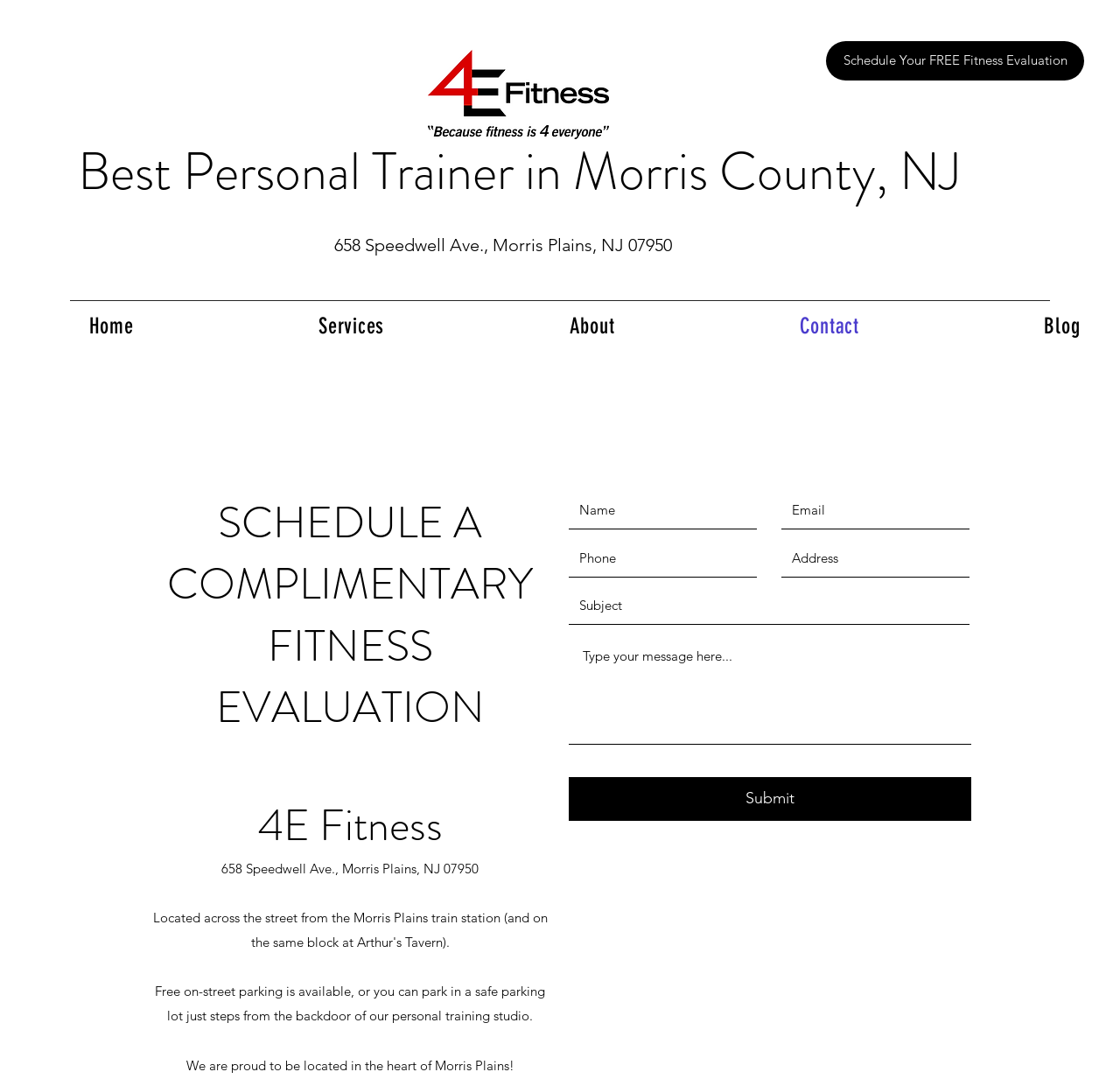Provide the bounding box coordinates for the UI element described in this sentence: "About". The coordinates should be four float values between 0 and 1, i.e., [left, top, right, bottom].

[0.429, 0.28, 0.628, 0.32]